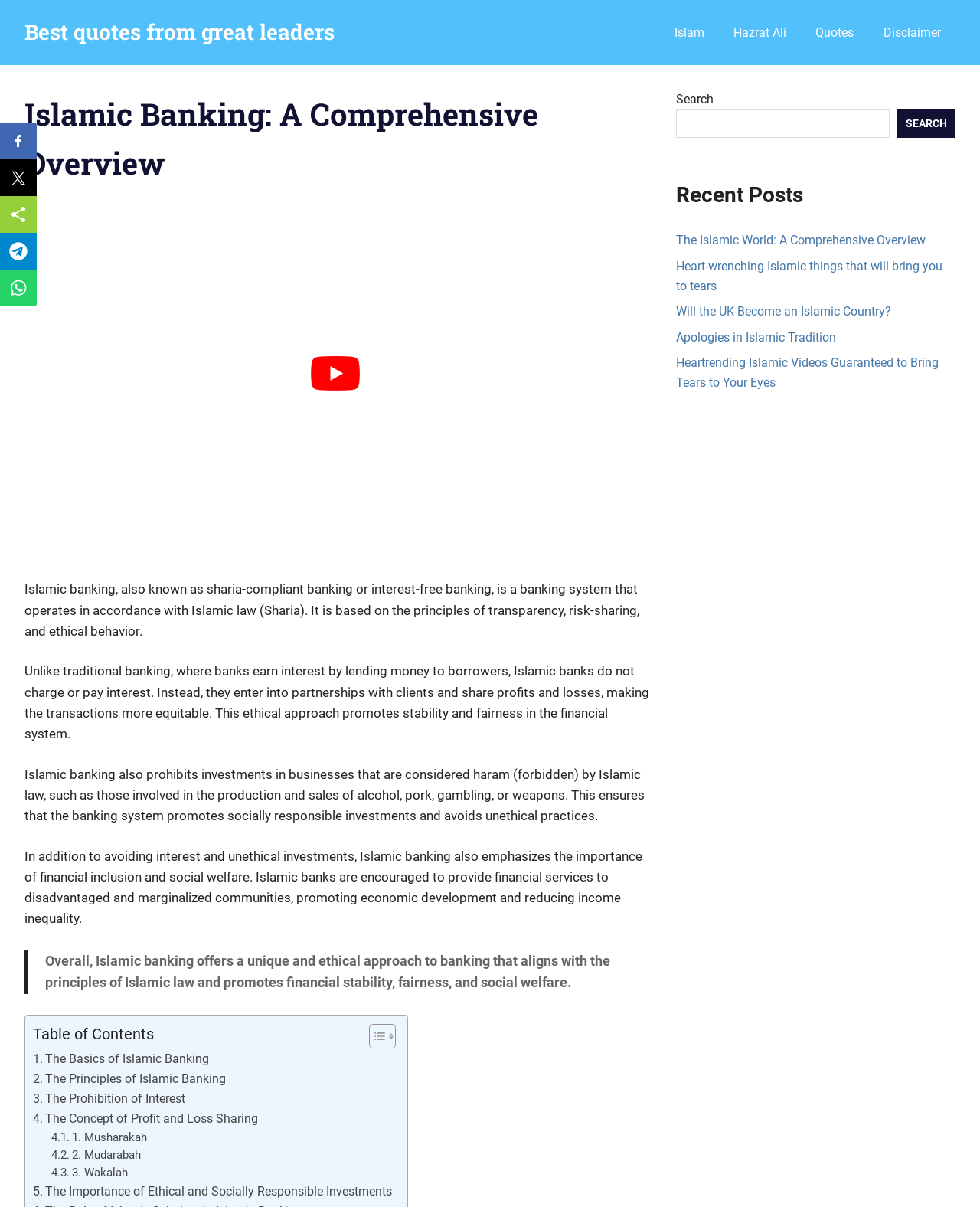Please determine the bounding box coordinates of the element's region to click for the following instruction: "Toggle the table of contents".

[0.365, 0.848, 0.4, 0.869]